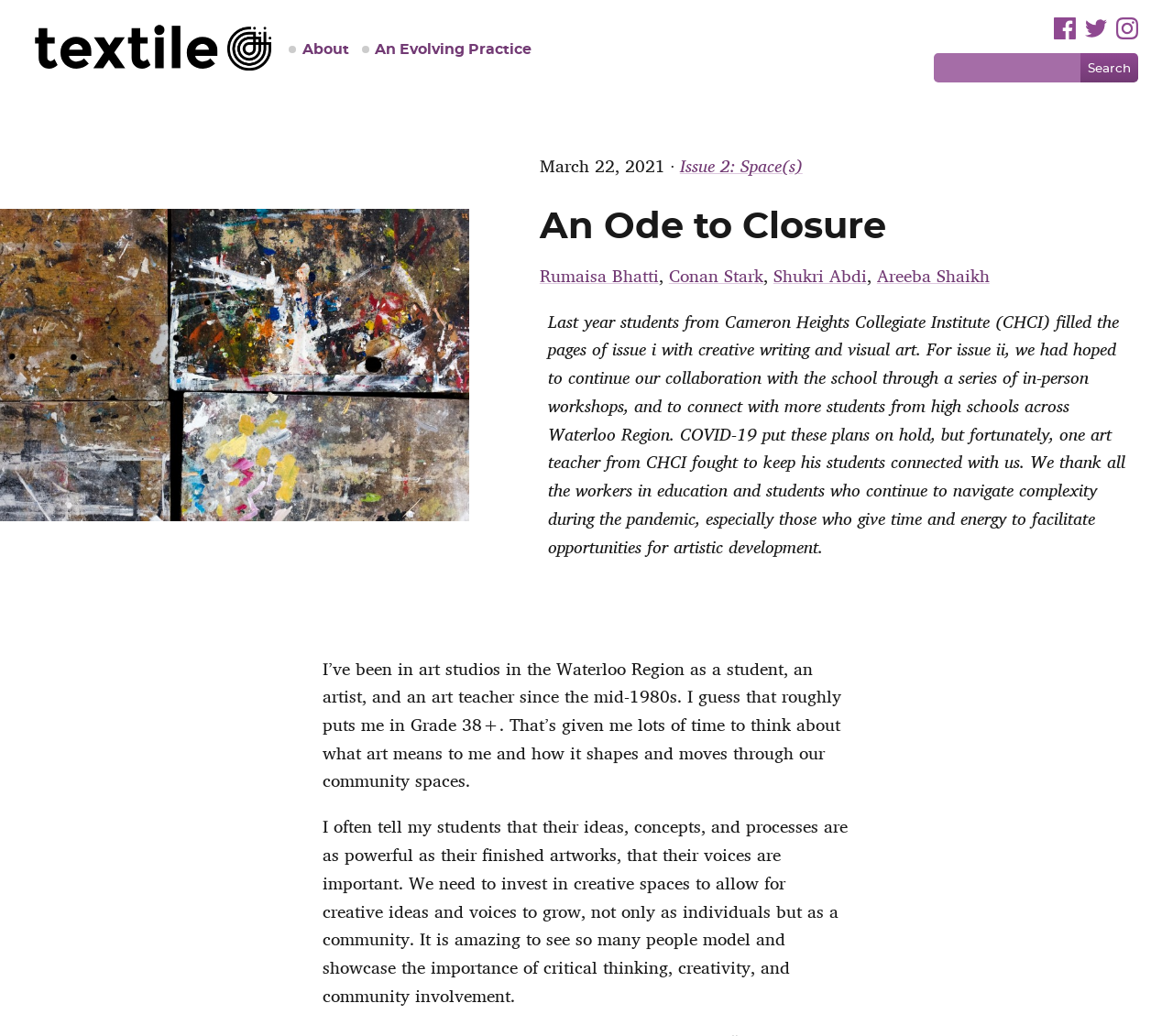Provide the bounding box coordinates of the UI element that matches the description: "San Clemente".

None